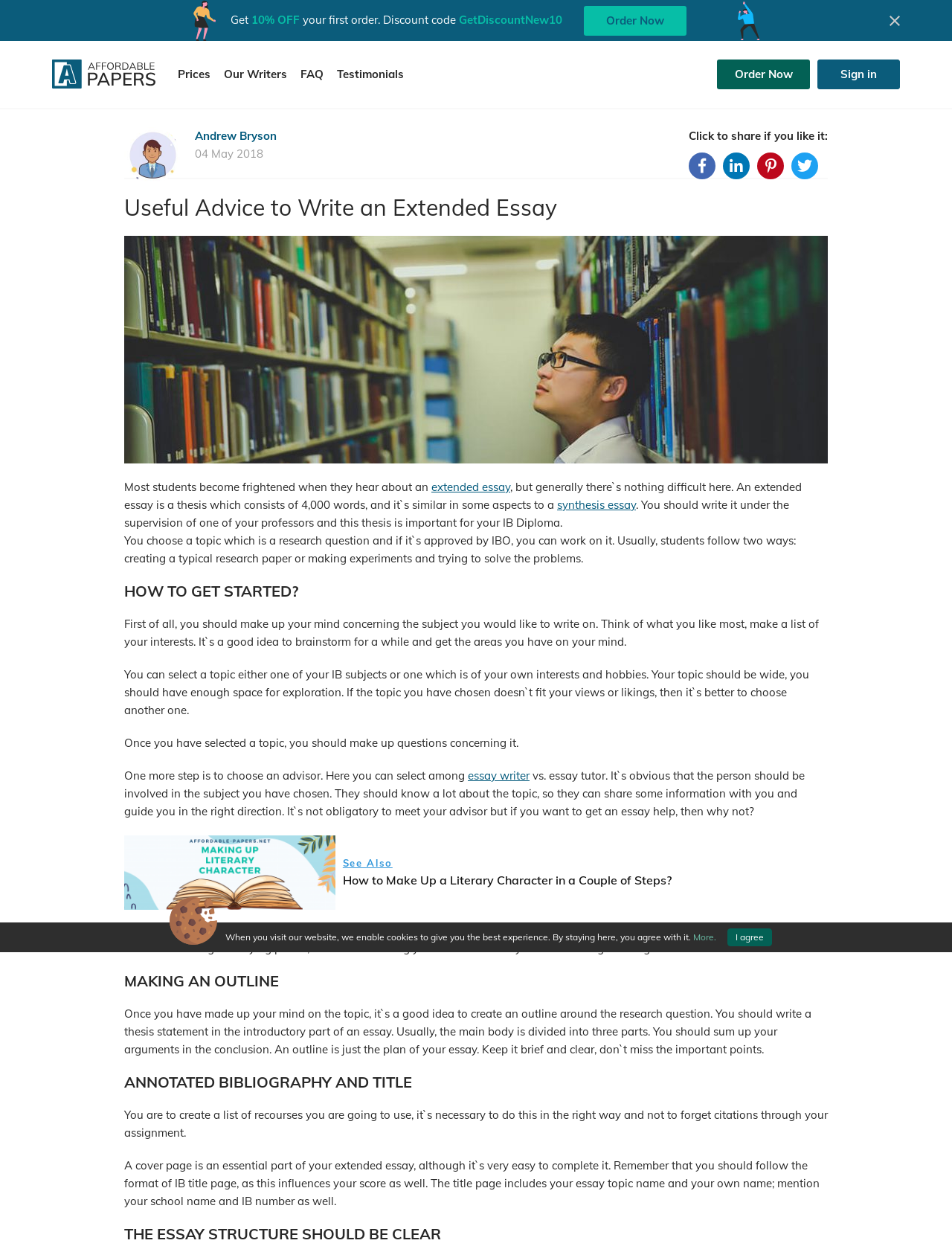Using the details in the image, give a detailed response to the question below:
How soon should one start working on an extended essay?

The webpage advises starting to work on the essay as soon as possible, and not leaving it until the last minute, suggesting that it's better to work on it during summer holidays if there's no time during the studying period.